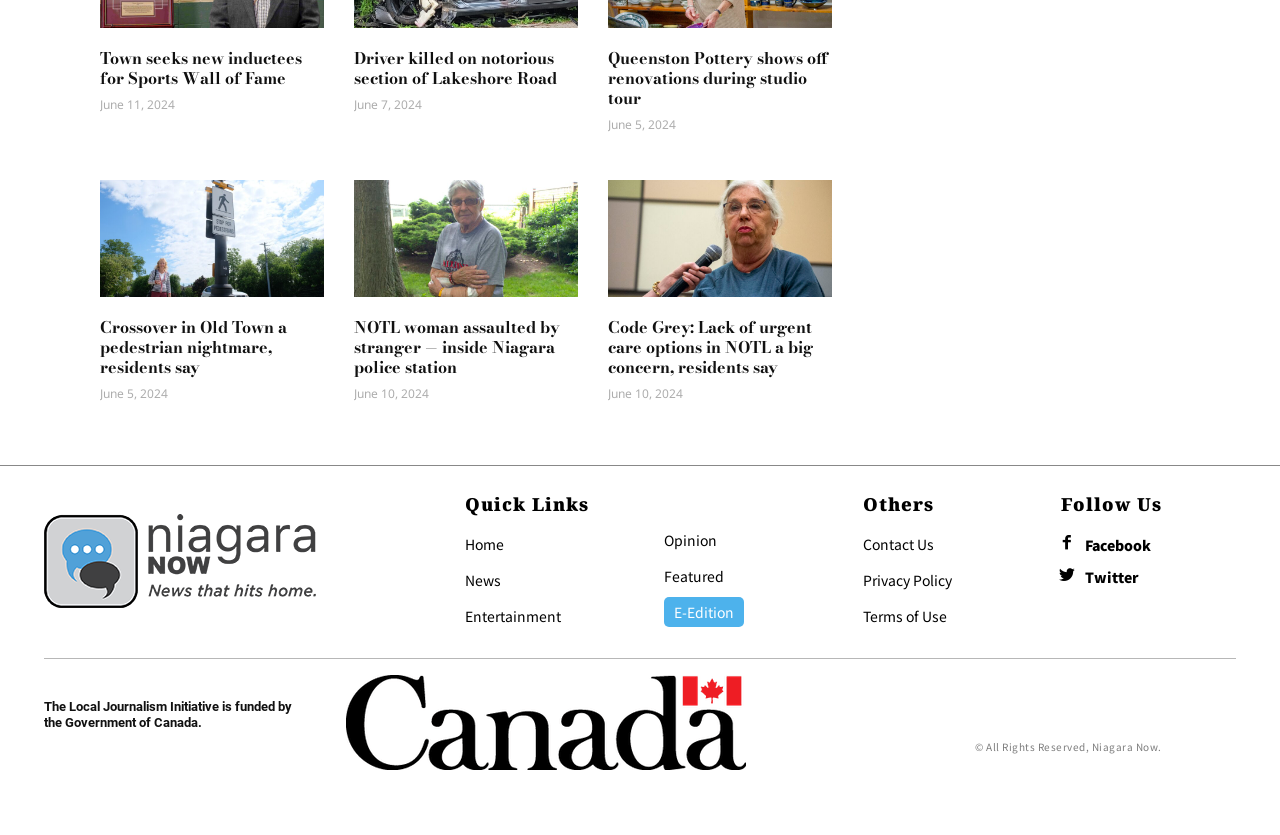Determine the bounding box coordinates for the HTML element described here: "Featured".

[0.519, 0.677, 0.566, 0.701]